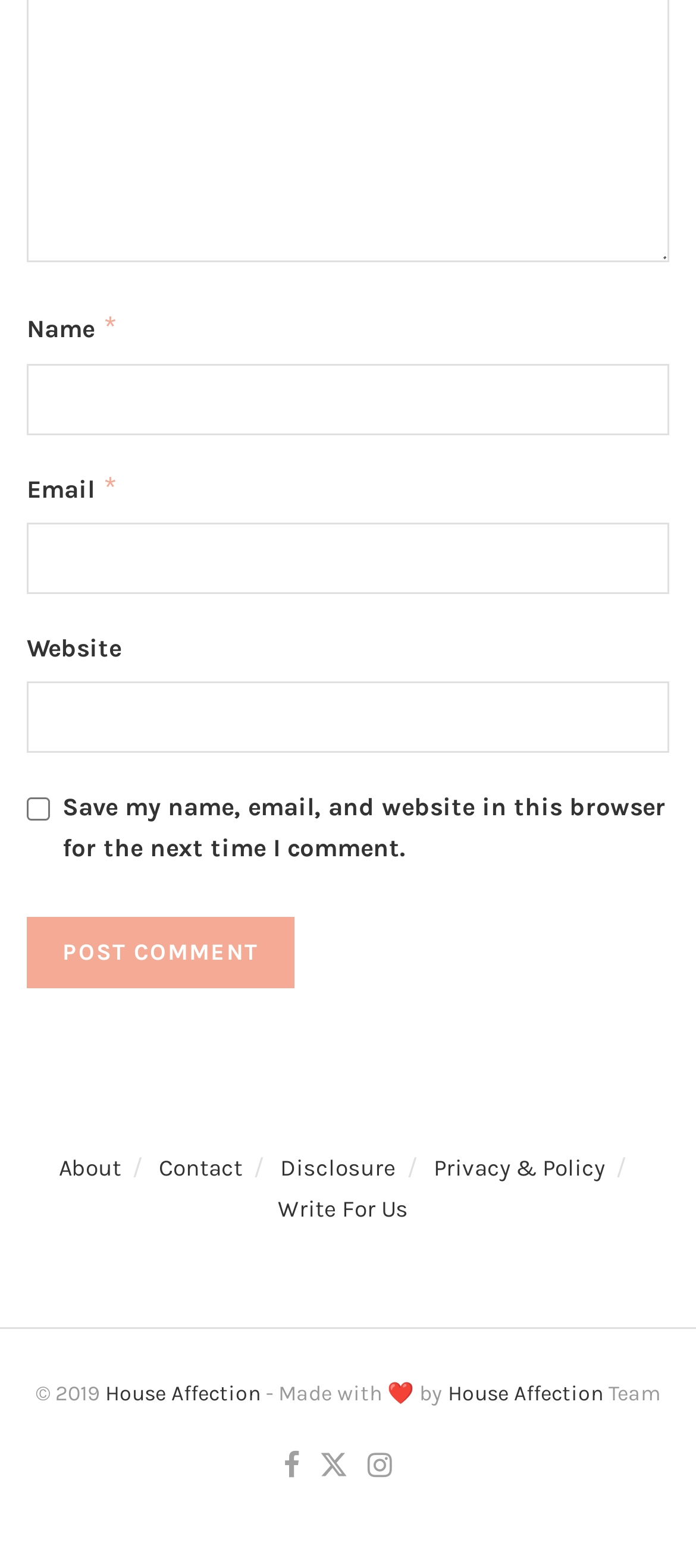How many links are in the footer?
Please provide a detailed and thorough answer to the question.

I counted the number of link elements in the footer section, which includes links to 'About', 'Contact', 'Disclosure', 'Privacy & Policy', 'Write For Us', 'House Affection', and two social media links.